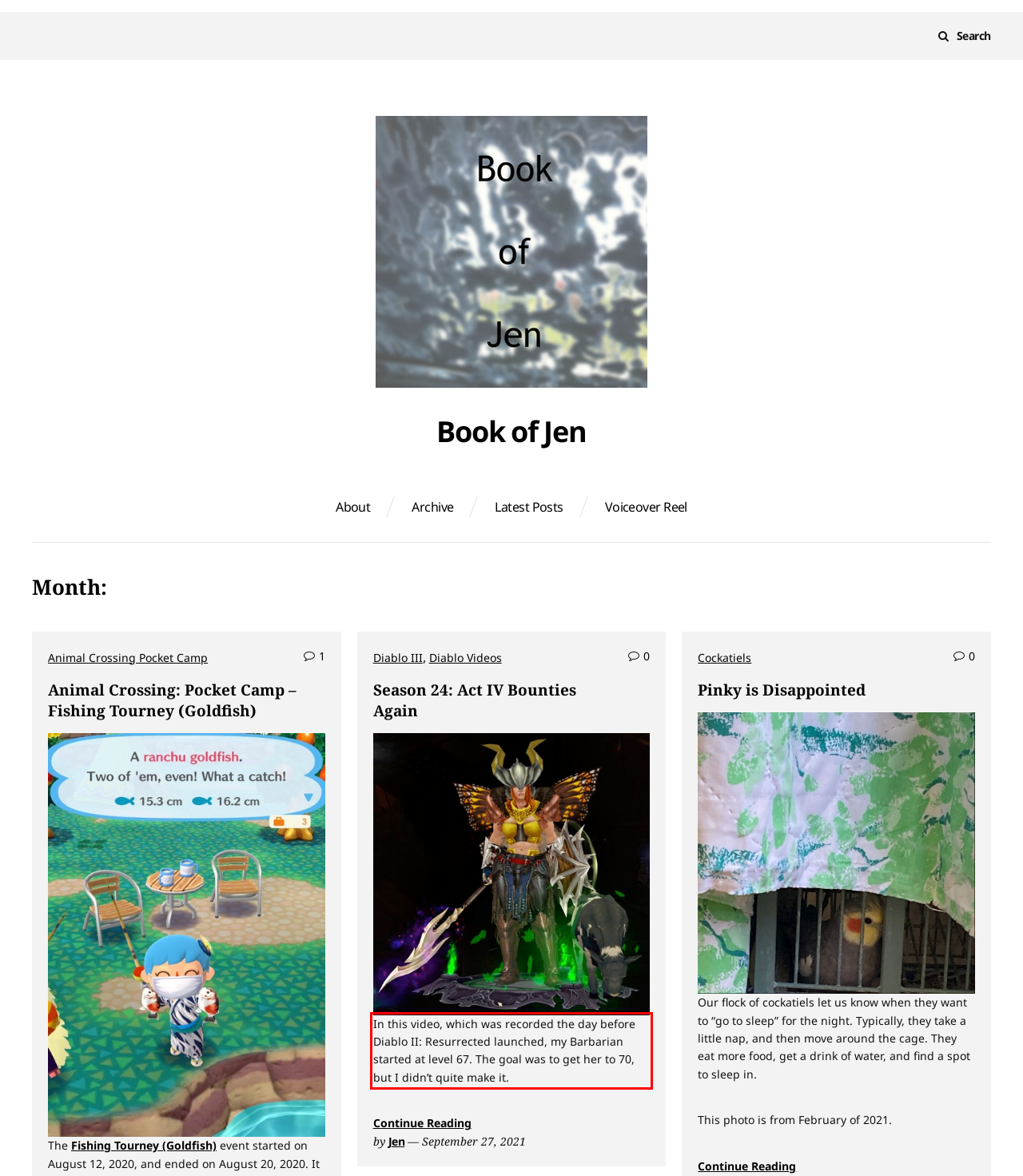View the screenshot of the webpage and identify the UI element surrounded by a red bounding box. Extract the text contained within this red bounding box.

In this video, which was recorded the day before Diablo II: Resurrected launched, my Barbarian started at level 67. The goal was to get her to 70, but I didn’t quite make it.